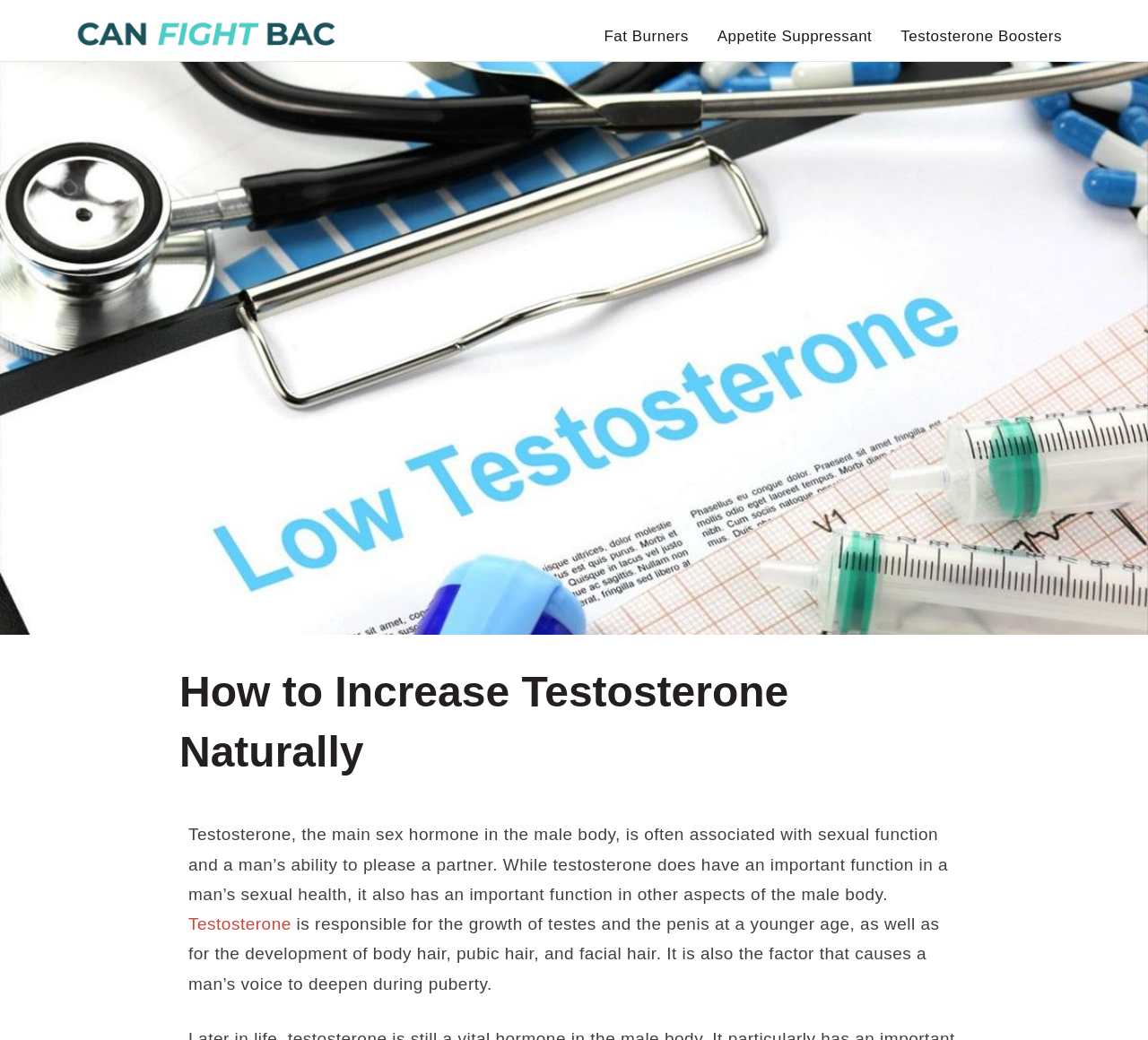Can you identify and provide the main heading of the webpage?

How to Increase Testosterone Naturally